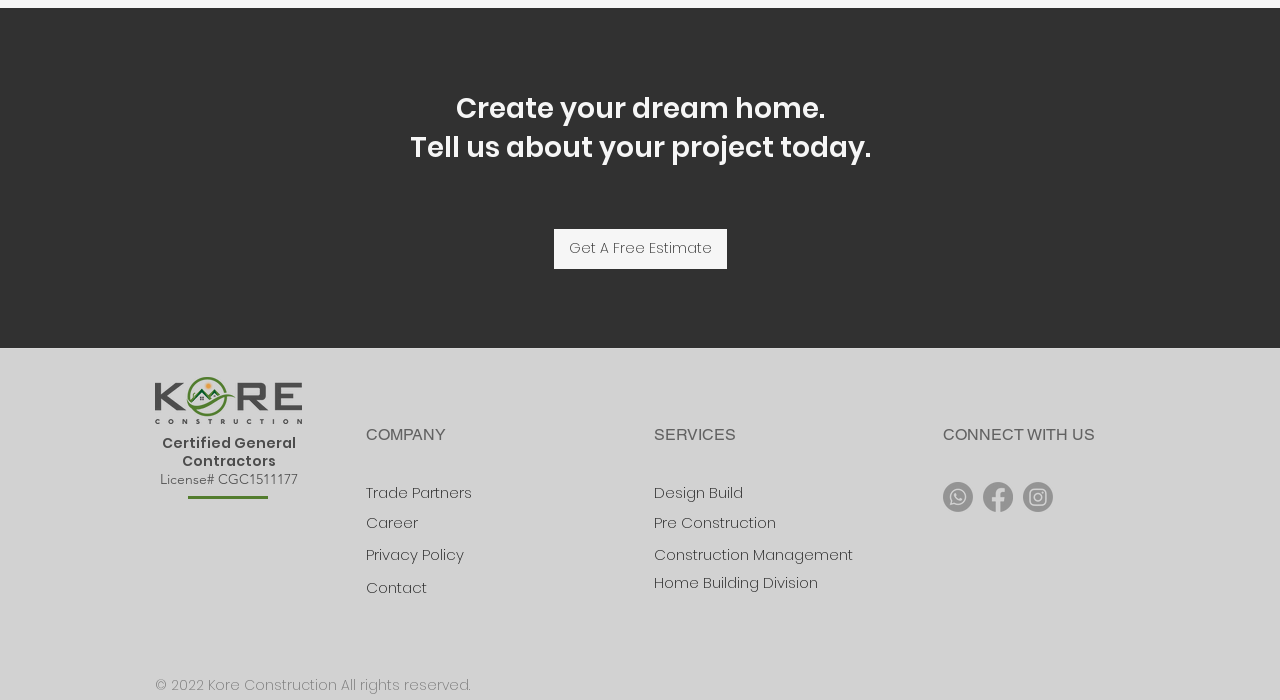Provide the bounding box coordinates for the UI element described in this sentence: "Get A Free Estimate". The coordinates should be four float values between 0 and 1, i.e., [left, top, right, bottom].

[0.433, 0.327, 0.568, 0.384]